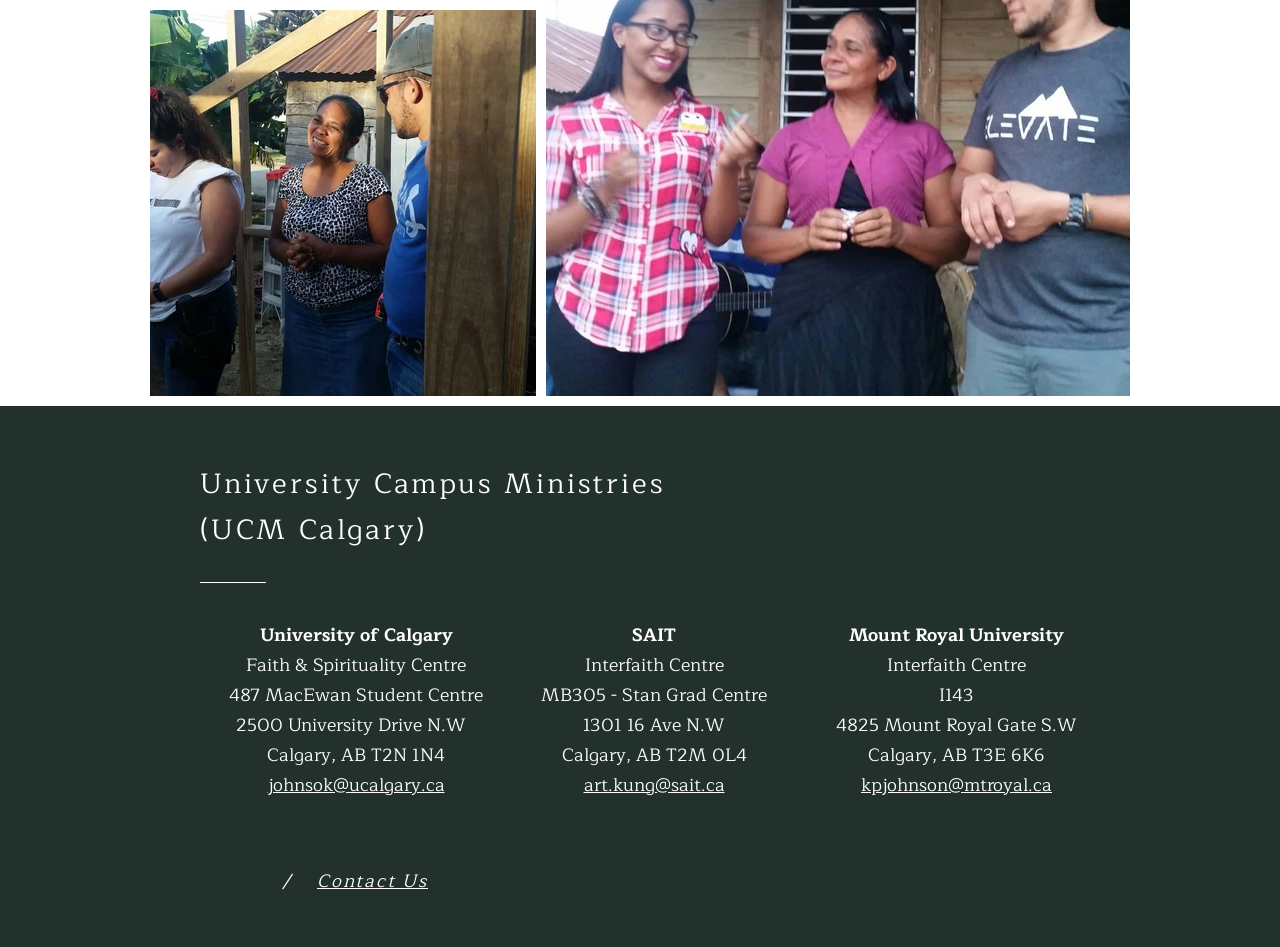What social media platforms are listed in the Social Bar?
Could you answer the question in a detailed manner, providing as much information as possible?

The webpage lists two social media platforms in the Social Bar: Instagram and Facebook, which are indicated by the link elements with the text 'White Instagram Icon' and 'White Facebook Icon' at coordinates [0.156, 0.914, 0.177, 0.941] and [0.184, 0.914, 0.205, 0.941], respectively.